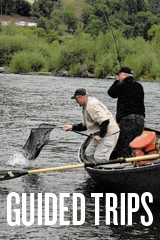Provide a thorough and detailed response to the question by examining the image: 
What type of fishing trips are being emphasized?

The text 'GUIDED TRIPS' is prominently displayed at the bottom, emphasizing the focus on organized fishing adventures that offer expert guidance, perfect for both novice and experienced anglers looking to enhance their fishing experiences.